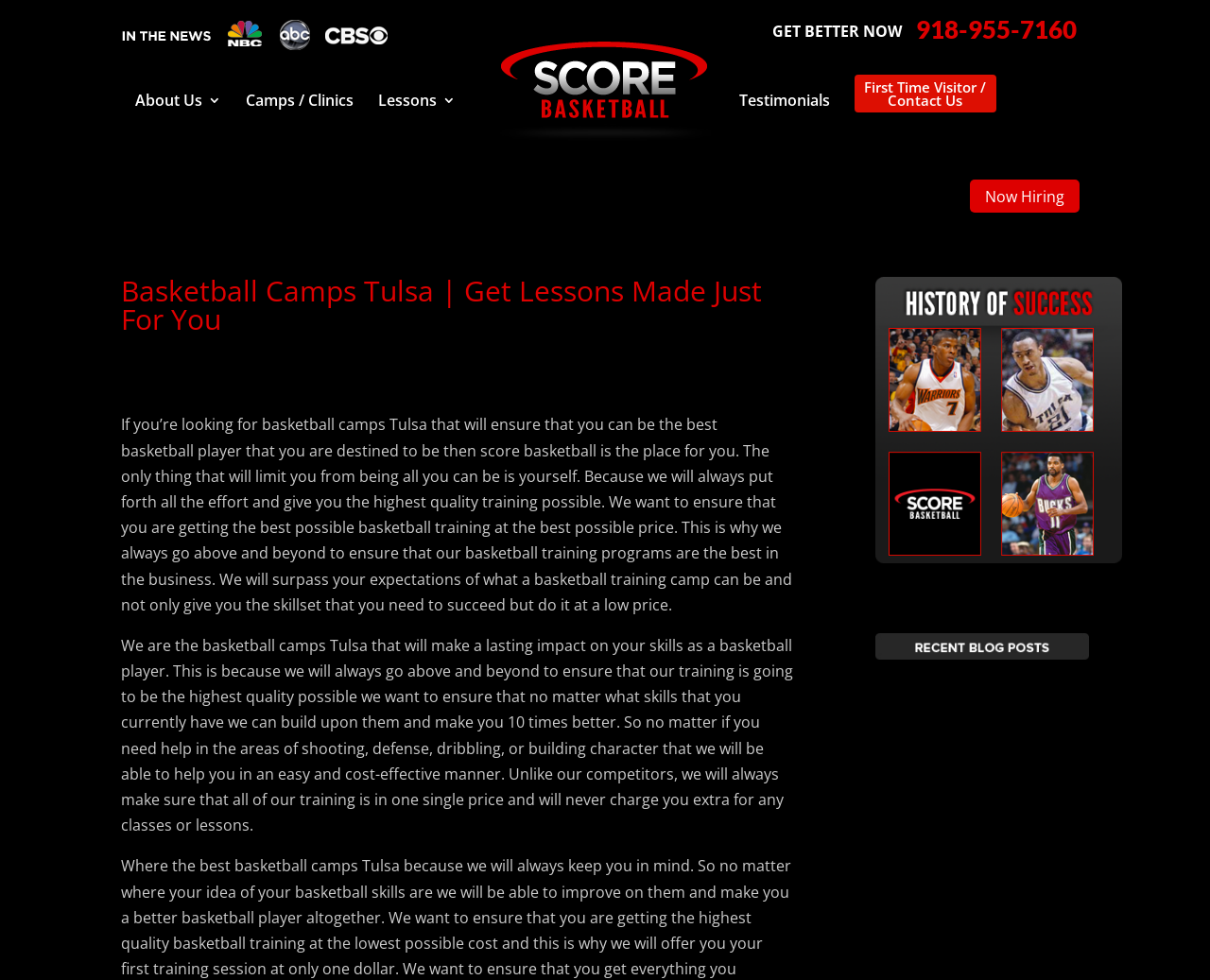What is the main focus of Score Basketball?
Please interpret the details in the image and answer the question thoroughly.

I inferred this by reading the static text elements on the webpage, which mention 'basketball camps Tulsa', 'basketball training programs', and 'basketball player'. This suggests that the main focus of Score Basketball is to provide training and lessons for basketball players.